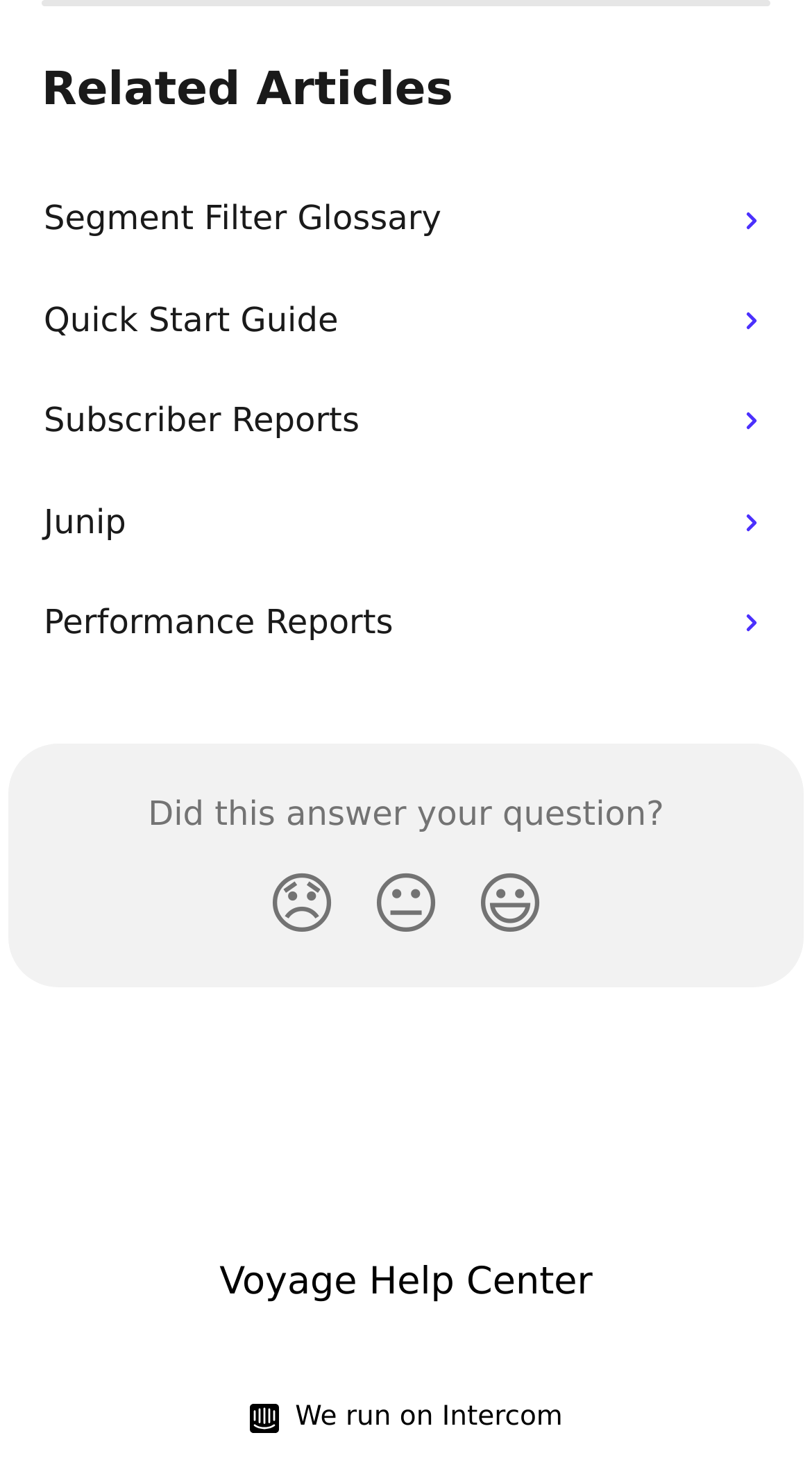Identify the bounding box coordinates of the part that should be clicked to carry out this instruction: "Click on Voyage Help Center".

[0.27, 0.865, 0.73, 0.895]